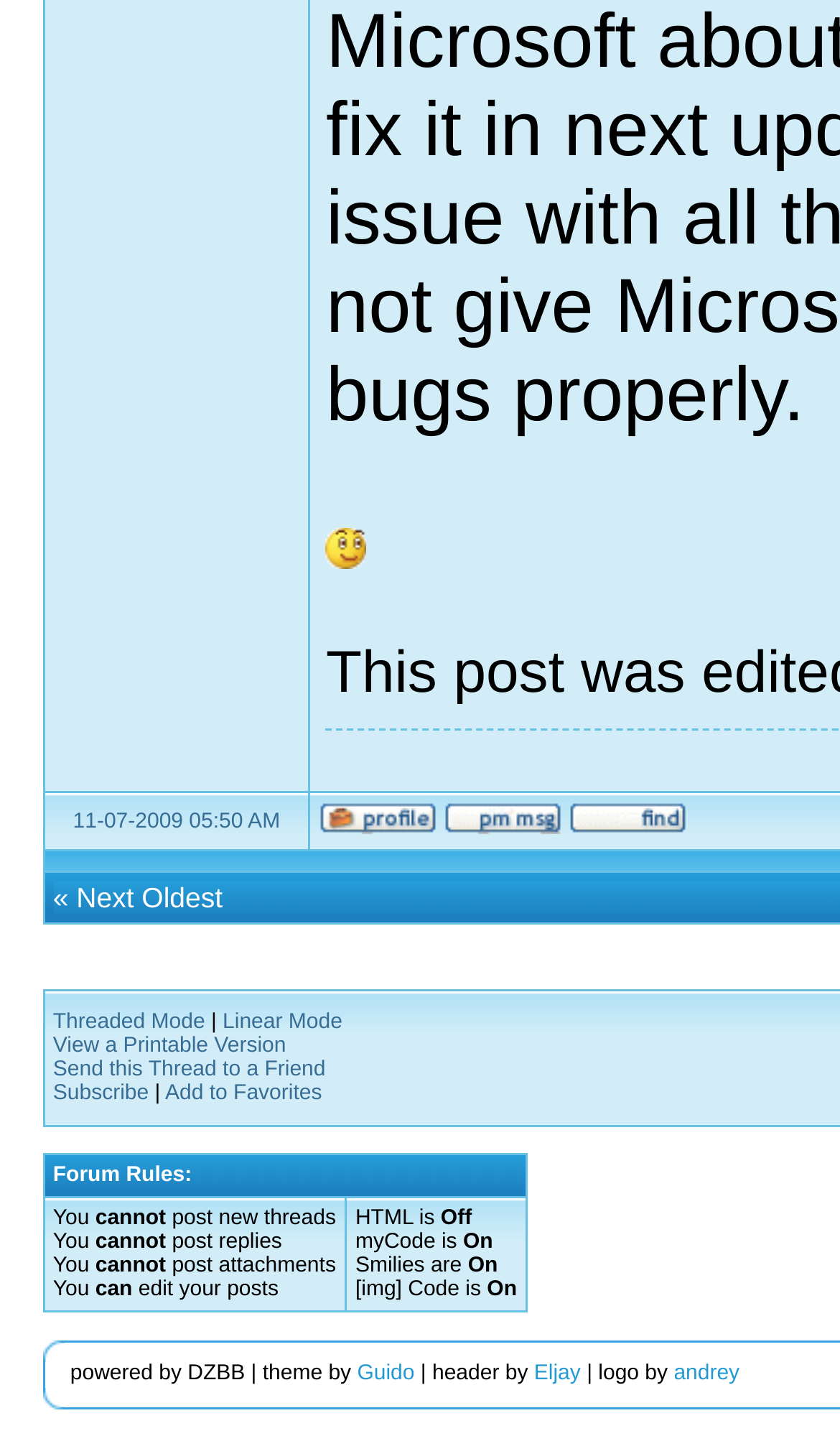Indicate the bounding box coordinates of the element that needs to be clicked to satisfy the following instruction: "Go to profile". The coordinates should be four float numbers between 0 and 1, i.e., [left, top, right, bottom].

[0.38, 0.571, 0.521, 0.587]